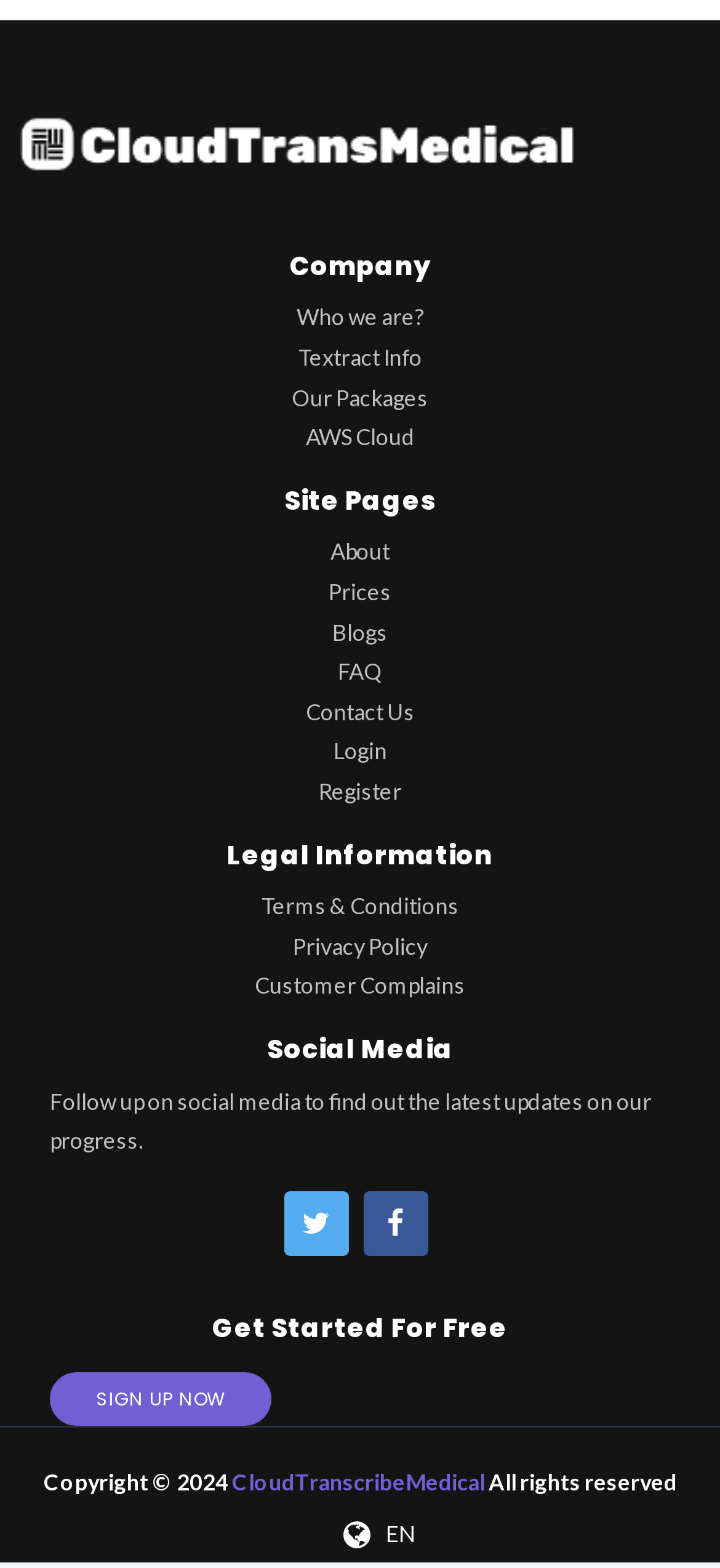Given the element description, predict the bounding box coordinates in the format (top-left x, top-left y, bottom-right x, bottom-right y), using floating point numbers between 0 and 1: Terms & Conditions

[0.363, 0.569, 0.637, 0.587]